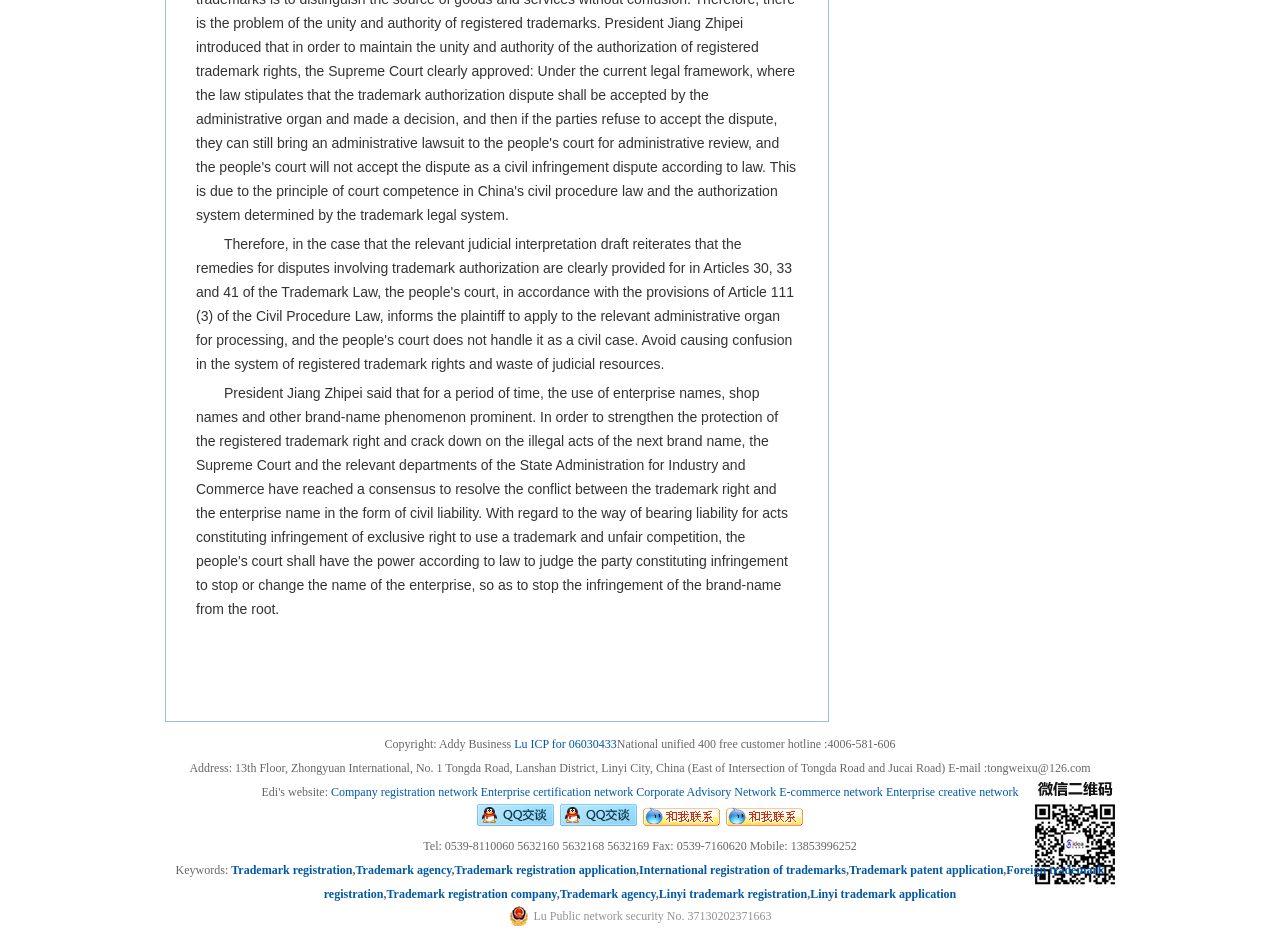Give a concise answer using only one word or phrase for this question:
What is the address of the company?

13th Floor, Zhongyuan International, No. 1 Tongda Road, Lanshan District, Linyi City, China